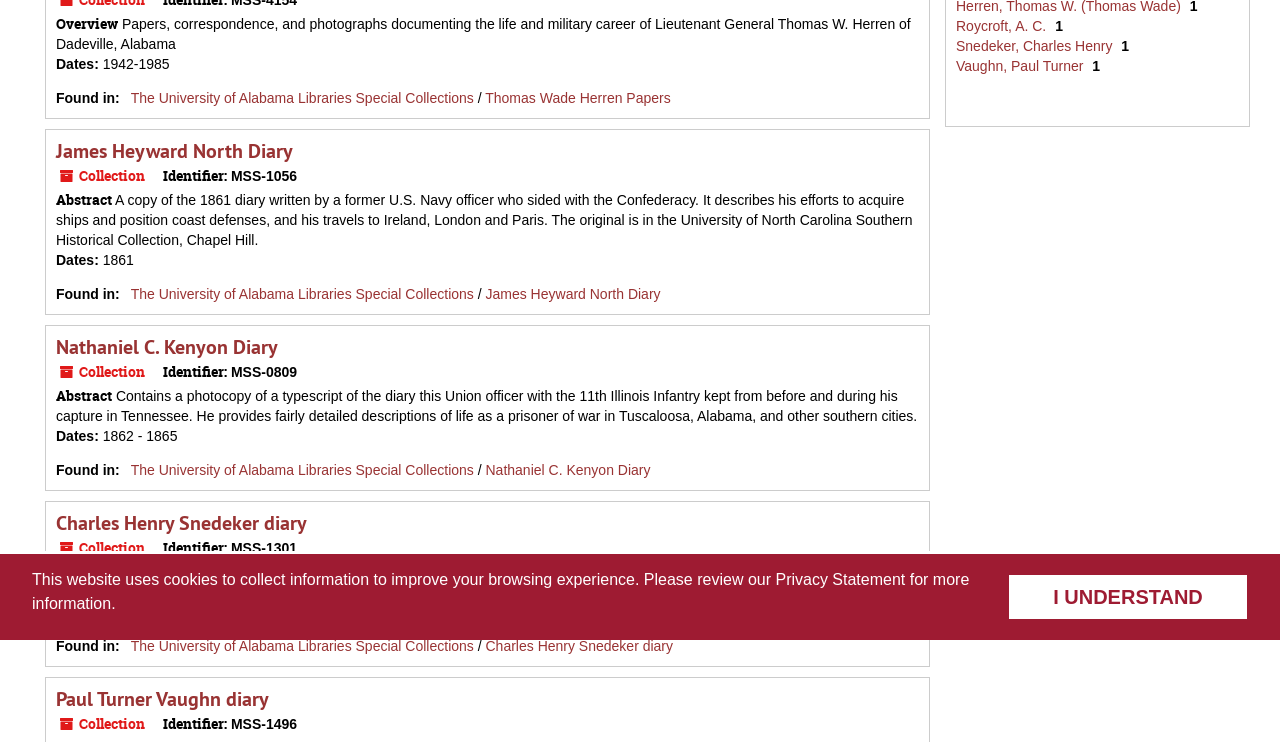Using floating point numbers between 0 and 1, provide the bounding box coordinates in the format (top-left x, top-left y, bottom-right x, bottom-right y). Locate the UI element described here: Snedeker, Charles Henry

[0.747, 0.051, 0.872, 0.073]